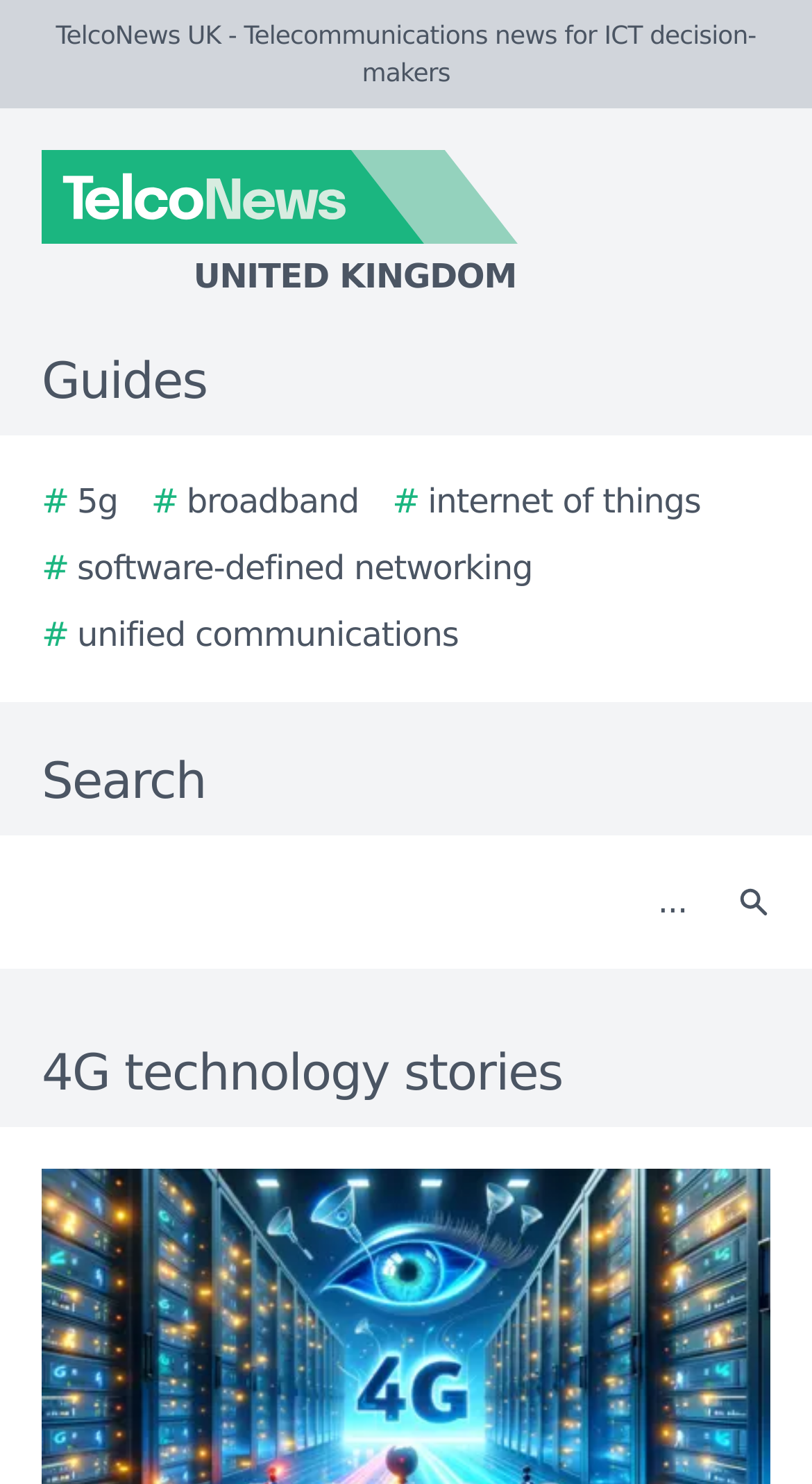Answer the following query with a single word or phrase:
How many links are there in the guides section?

5